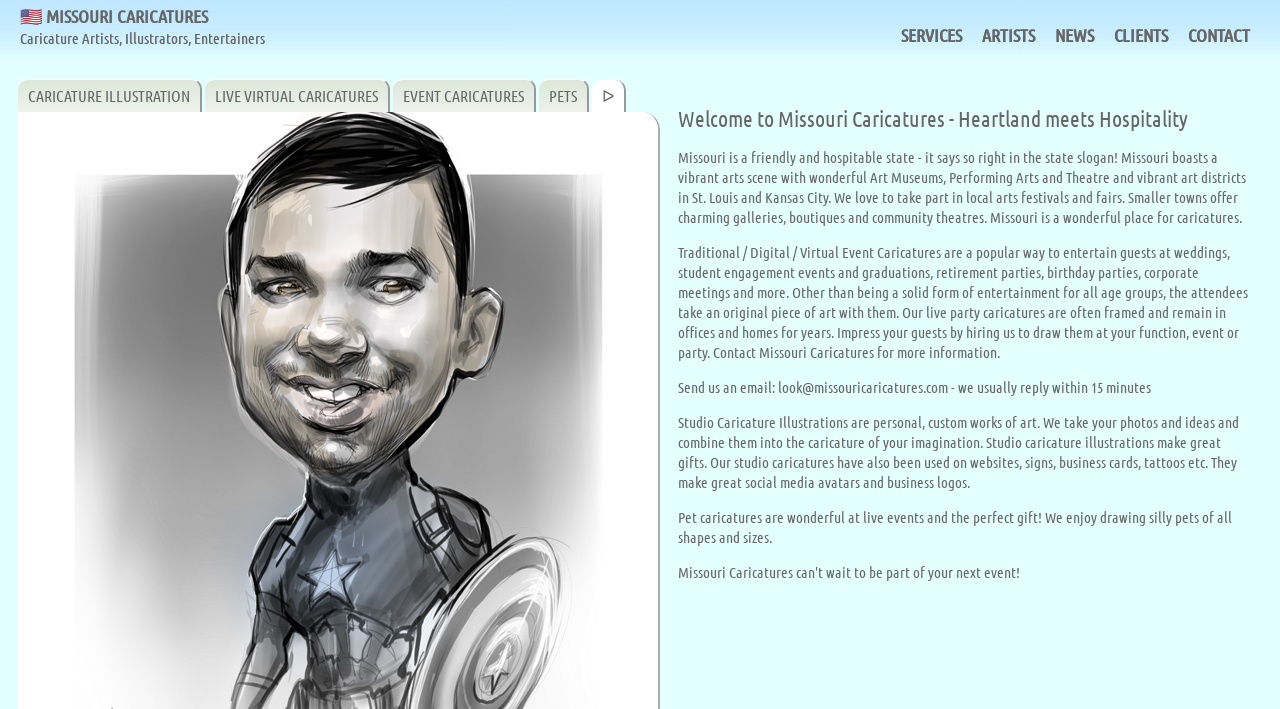Given the content of the image, can you provide a detailed answer to the question?
What type of art does the website offer?

Based on the webpage content, it is clear that the website offers caricature art services, including traditional, digital, and virtual event caricatures, as well as studio caricature illustrations and pet caricatures.